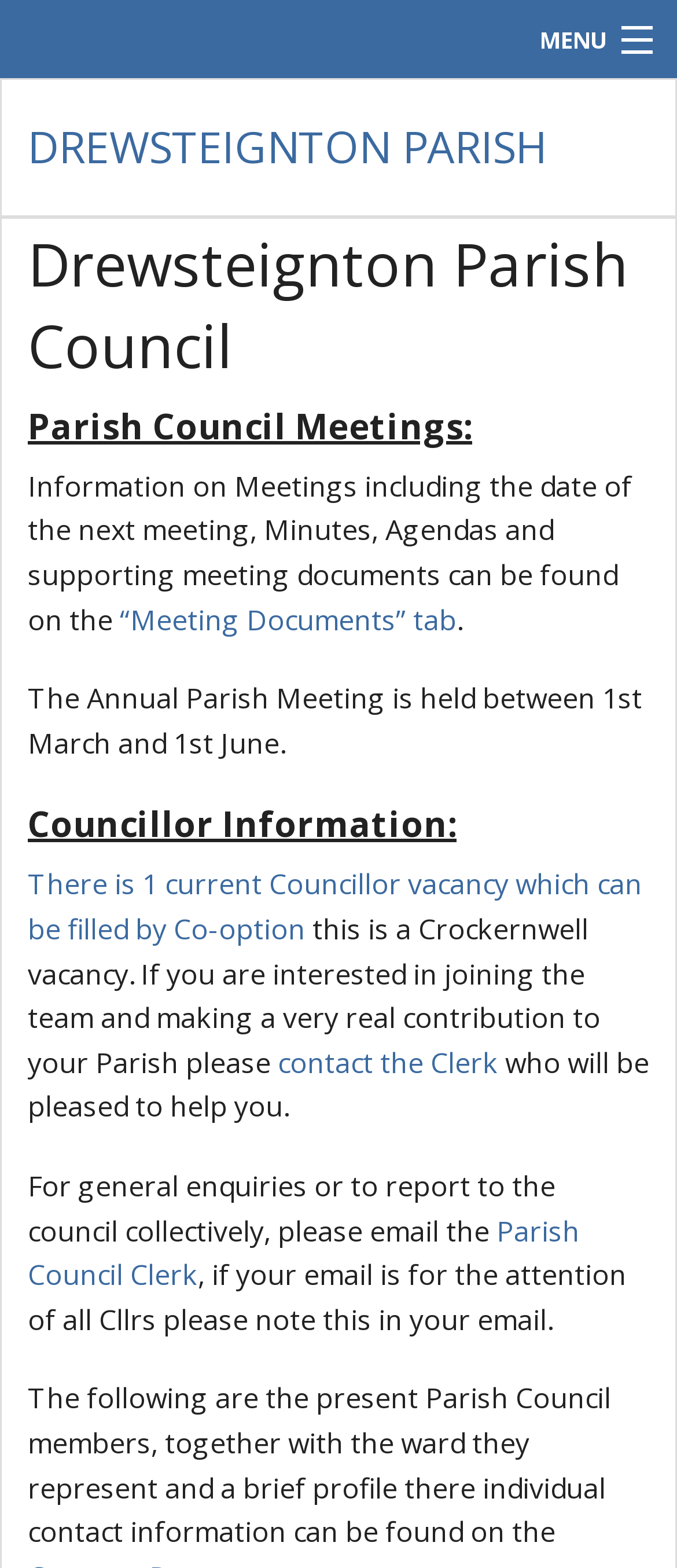Find the bounding box coordinates of the element's region that should be clicked in order to follow the given instruction: "View Meeting Documents". The coordinates should consist of four float numbers between 0 and 1, i.e., [left, top, right, bottom].

[0.0, 0.248, 0.349, 0.298]